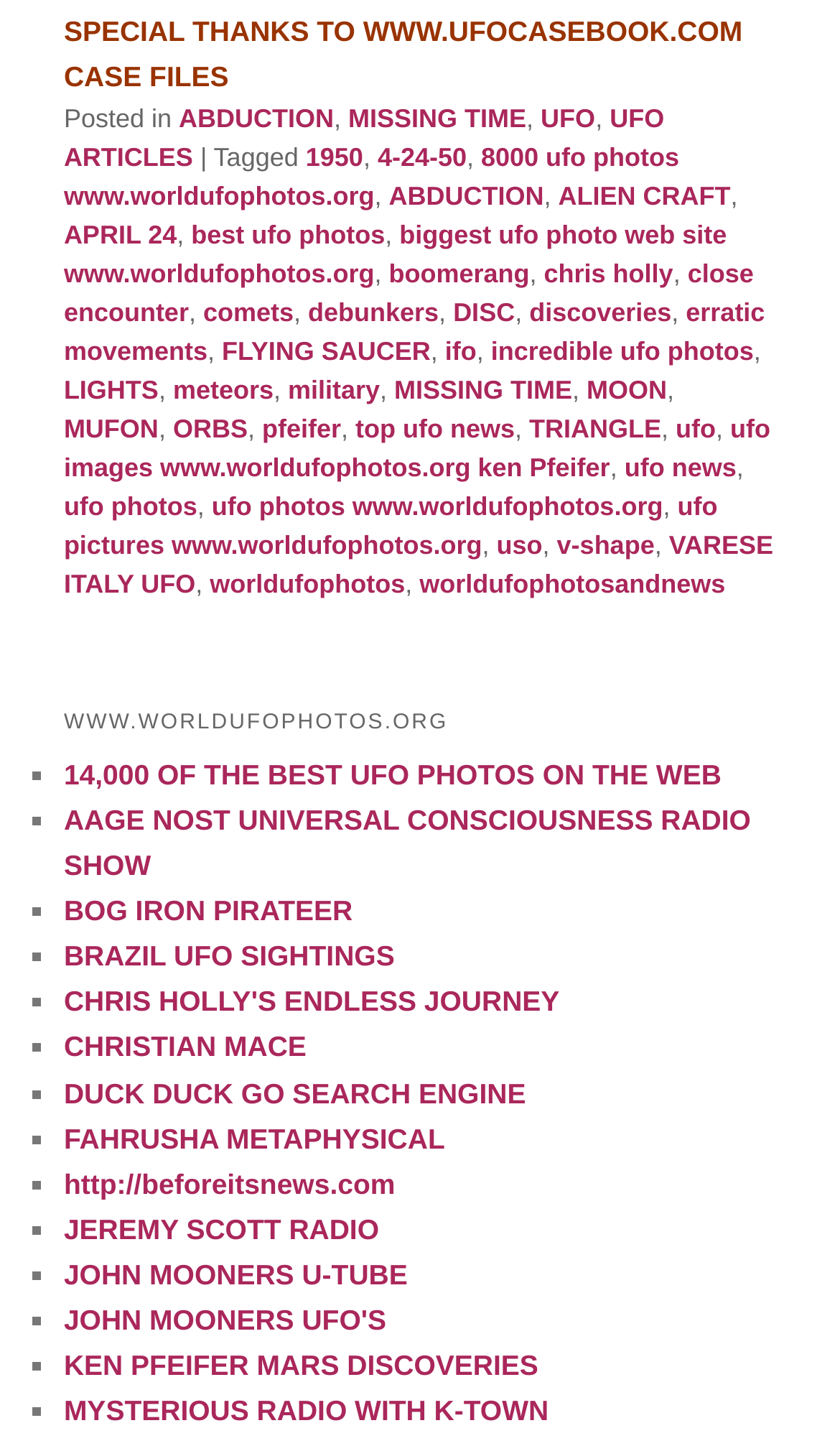Please identify the bounding box coordinates for the region that you need to click to follow this instruction: "View 14,000 OF THE BEST UFO PHOTOS ON THE WEB".

[0.076, 0.524, 0.859, 0.547]